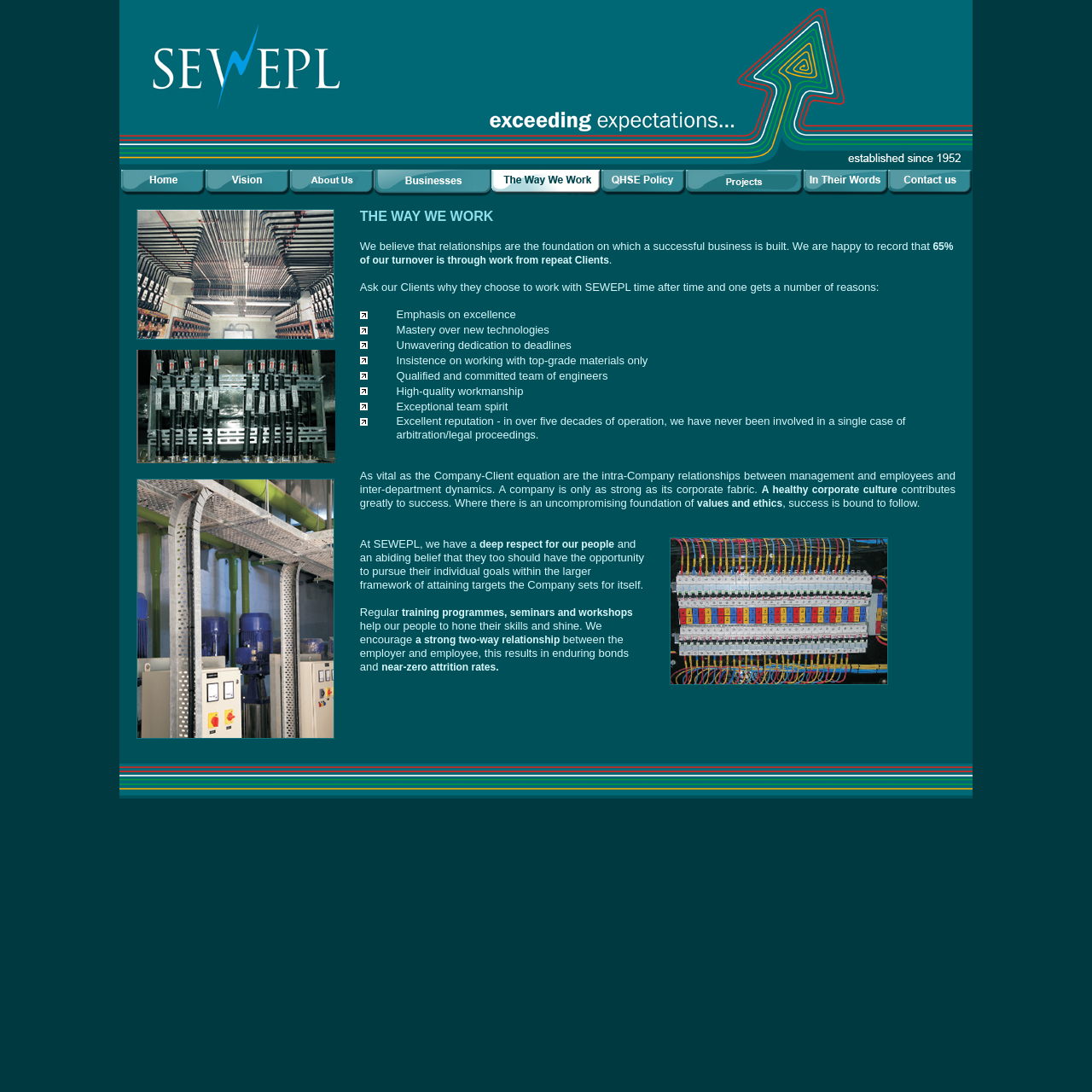Please locate the bounding box coordinates for the element that should be clicked to achieve the following instruction: "click the link with a small icon". Ensure the coordinates are given as four float numbers between 0 and 1, i.e., [left, top, right, bottom].

[0.11, 0.169, 0.187, 0.182]